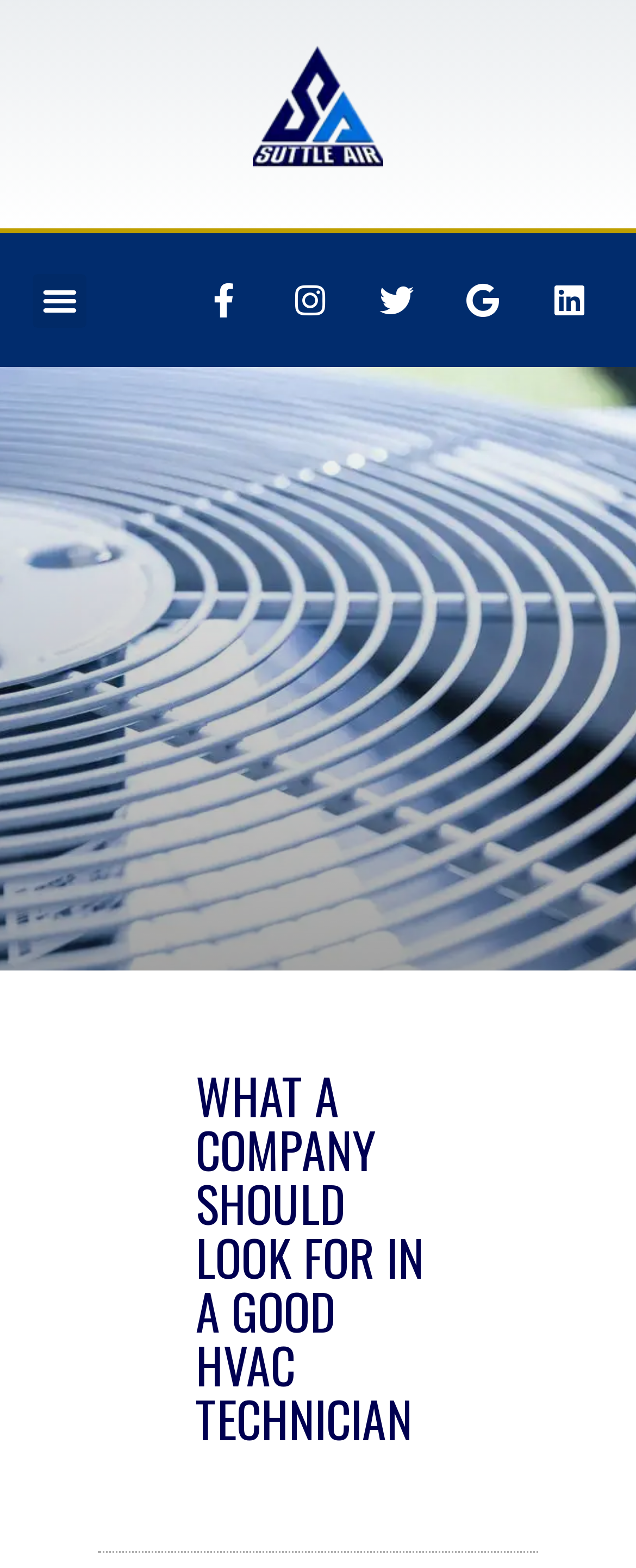Is the menu toggle button expanded?
Based on the image, answer the question with as much detail as possible.

The menu toggle button is located at the top left of the webpage, and it has a bounding box of [0.051, 0.174, 0.136, 0.209]. The 'expanded' property of the button is set to False, which means the menu is not expanded.